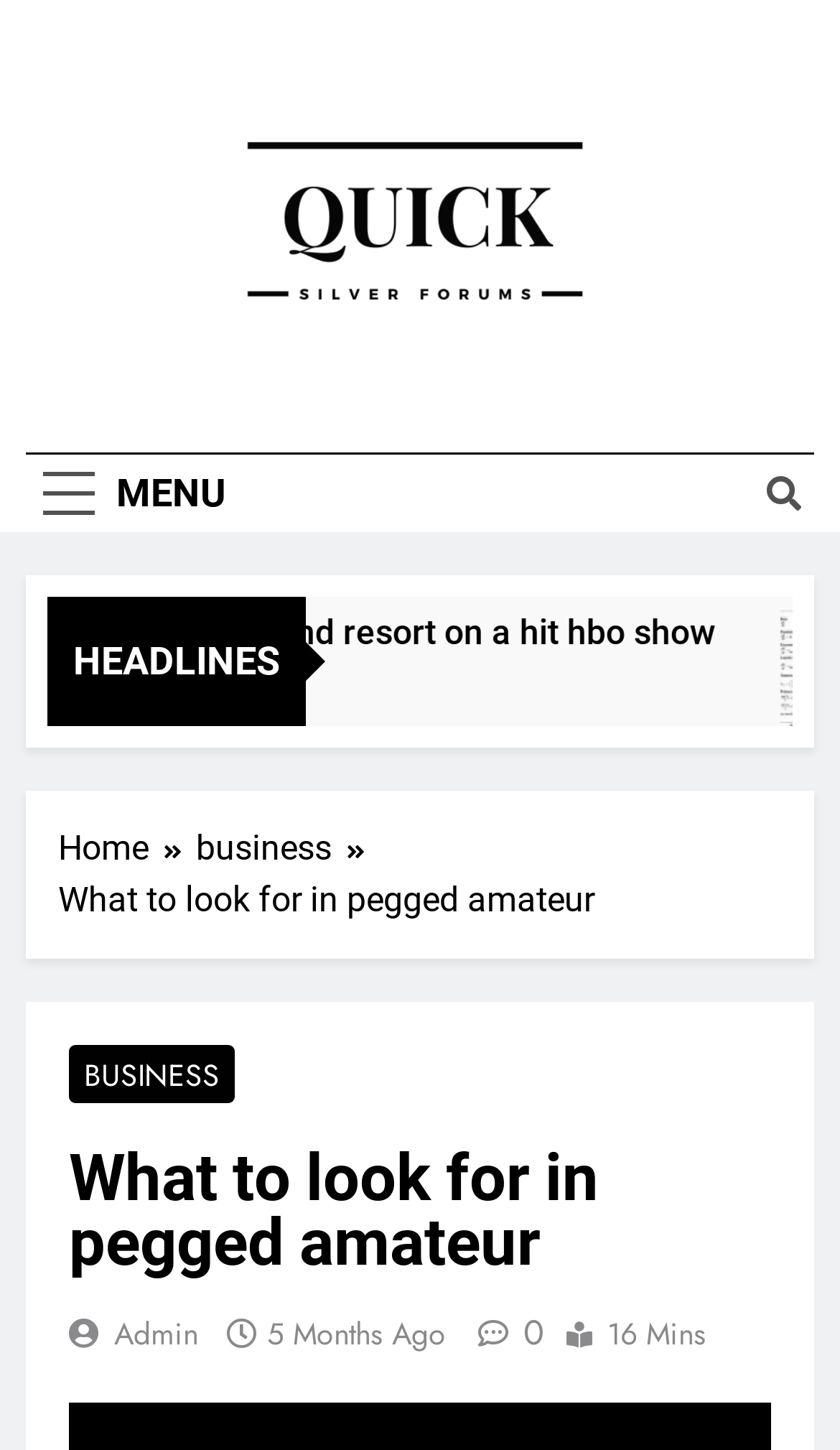Can you determine the main header of this webpage?

What to look for in pegged amateur